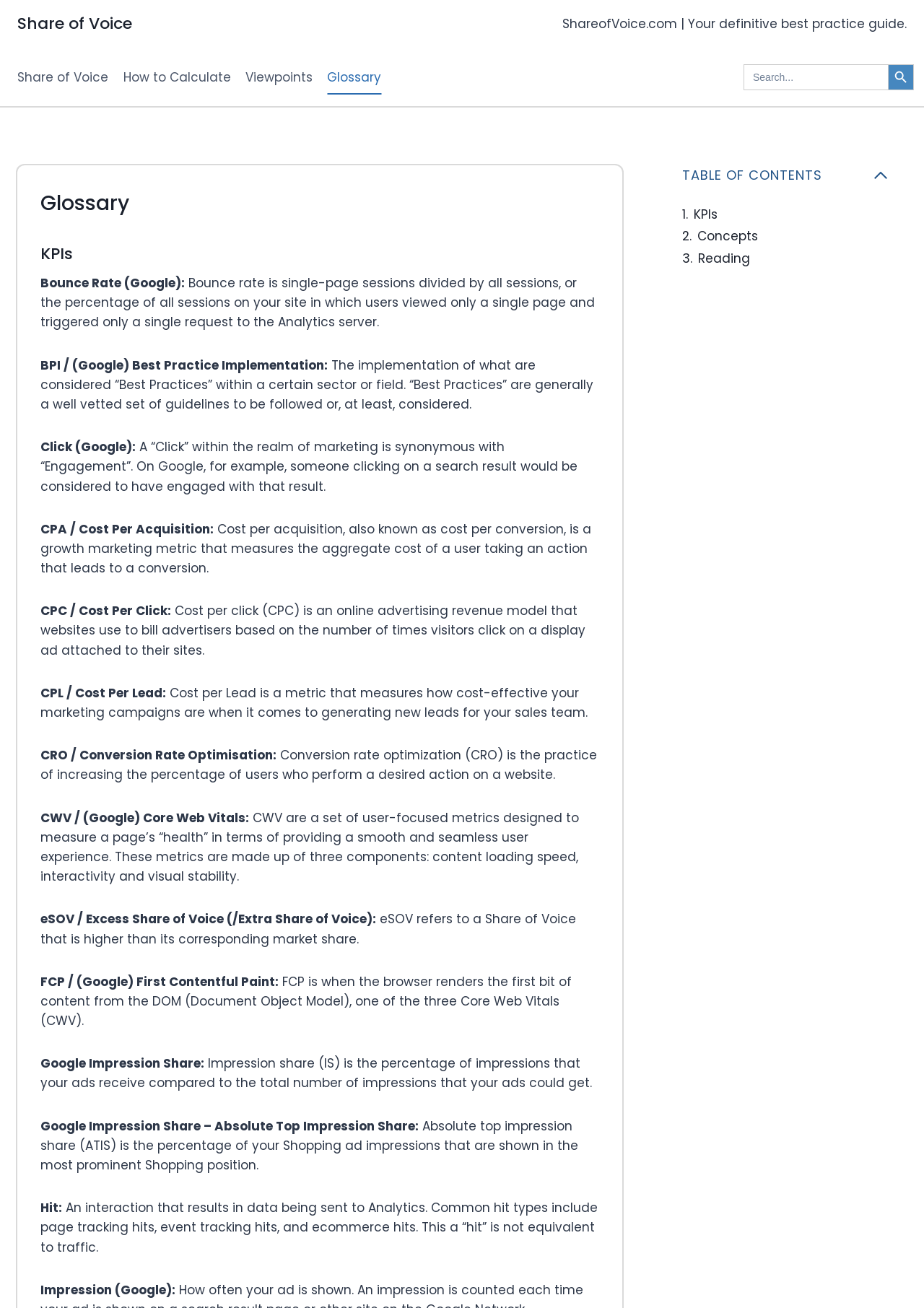Generate a detailed explanation of the webpage's features and information.

This webpage is a glossary of marketing terms, with a focus on "Share of Voice". At the top, there is a navigation bar with links to "Share of Voice", "How to Calculate", "Viewpoints", and "Glossary". Below the navigation bar, there is a search bar with a search button and a search icon. 

On the left side of the page, there is a header section with two headings: "Glossary" and "KPIs". Below the headings, there are multiple static text elements, each describing a marketing term, such as "Bounce Rate", "Best Practice Implementation", "Click", "CPA / Cost Per Acquisition", and many others. These text elements are arranged in a vertical list, with each element positioned below the previous one.

On the right side of the page, there is a complementary section with a table of contents navigation. The table of contents has links to different sections, including "KPIs", "Concepts", and "Reading". There is also a "Collapse Table of Contents" button.

At the very top of the page, there is a link to "Share of Voice" and a static text element with the website's name and tagline.